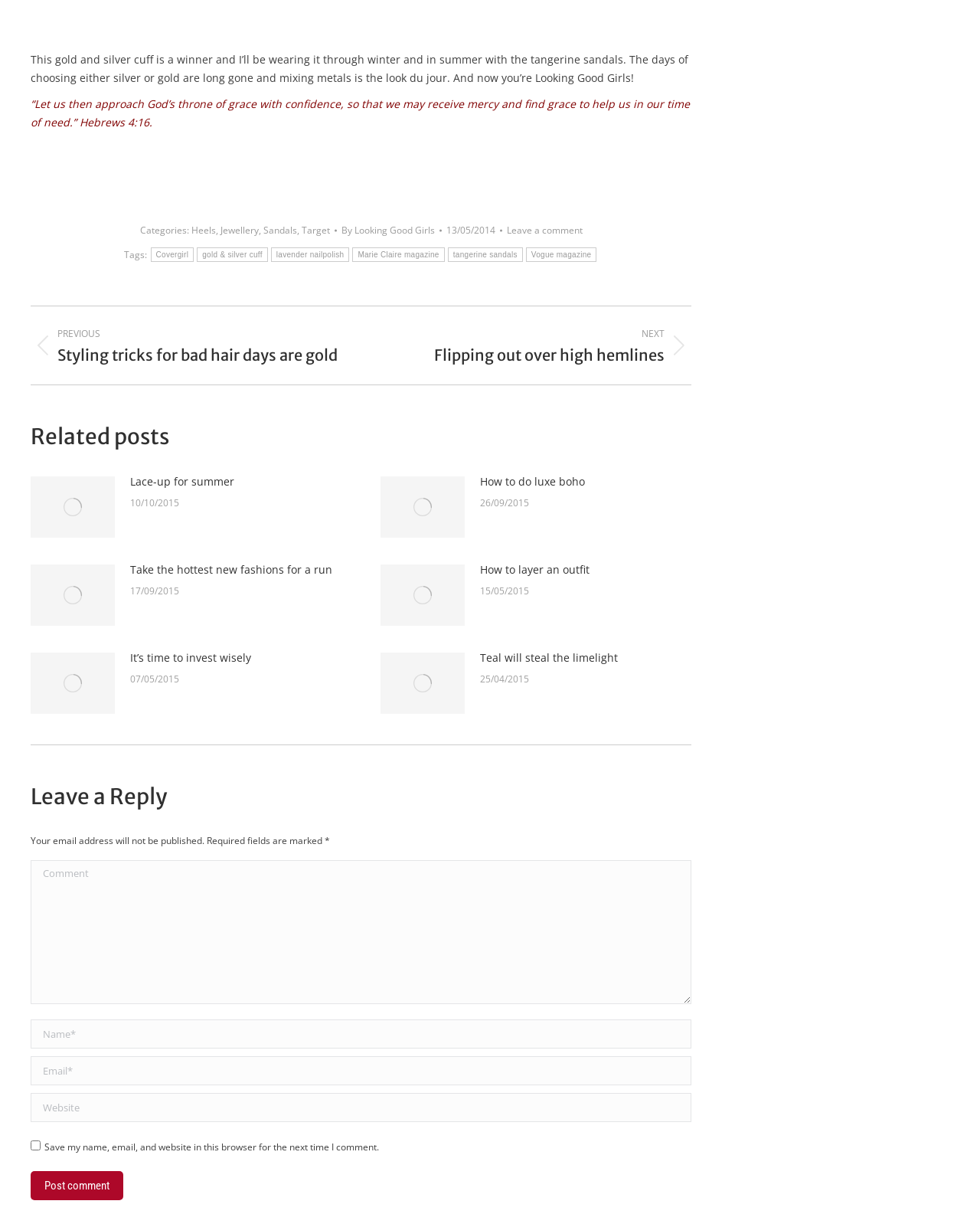Locate the UI element that matches the description parent_node: Email * name="email" placeholder="Email*" in the webpage screenshot. Return the bounding box coordinates in the format (top-left x, top-left y, bottom-right x, bottom-right y), with values ranging from 0 to 1.

[0.031, 0.861, 0.705, 0.885]